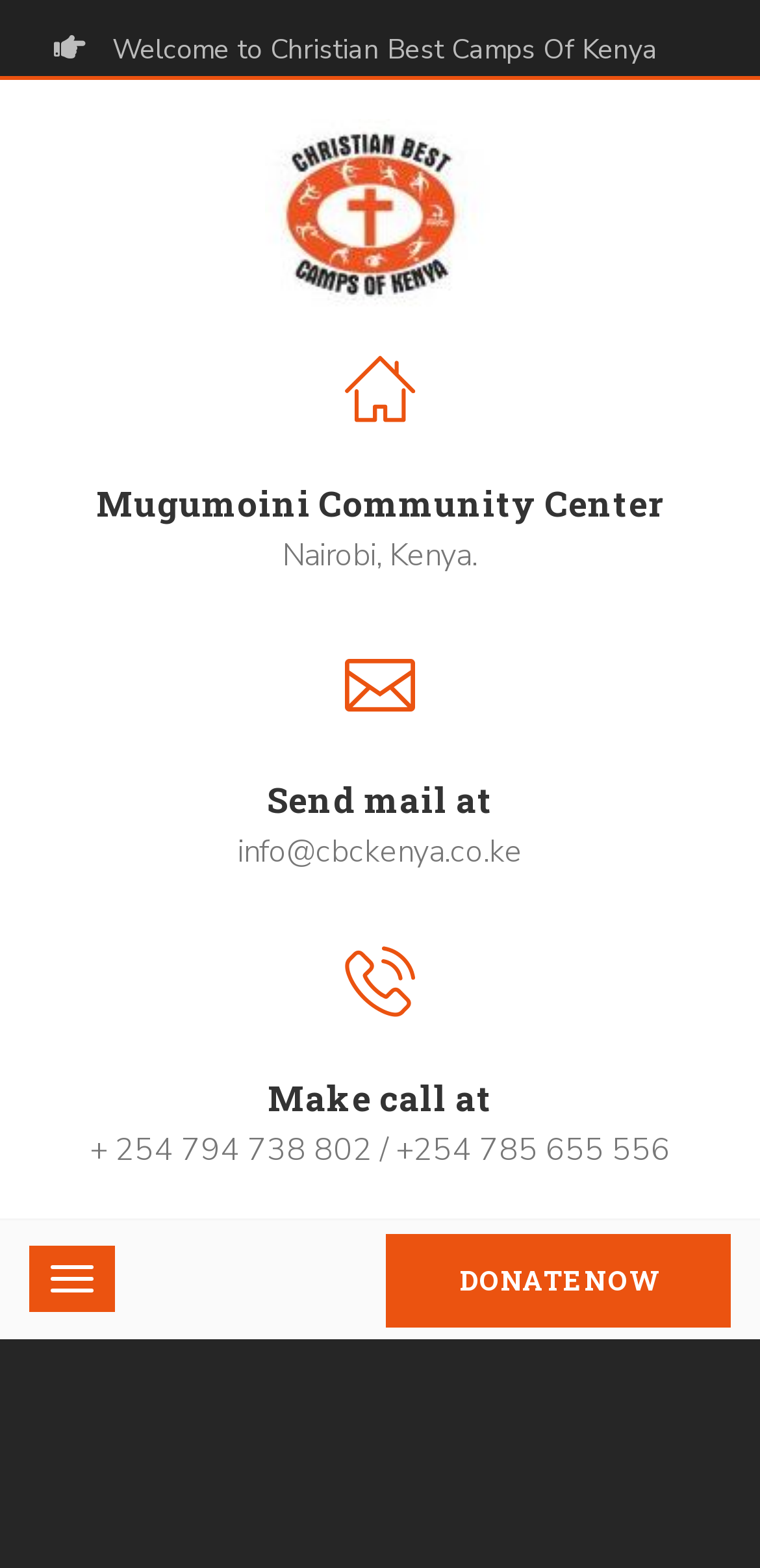What is the email address to send mail to?
Using the image provided, answer with just one word or phrase.

info@cbckenya.co.ke